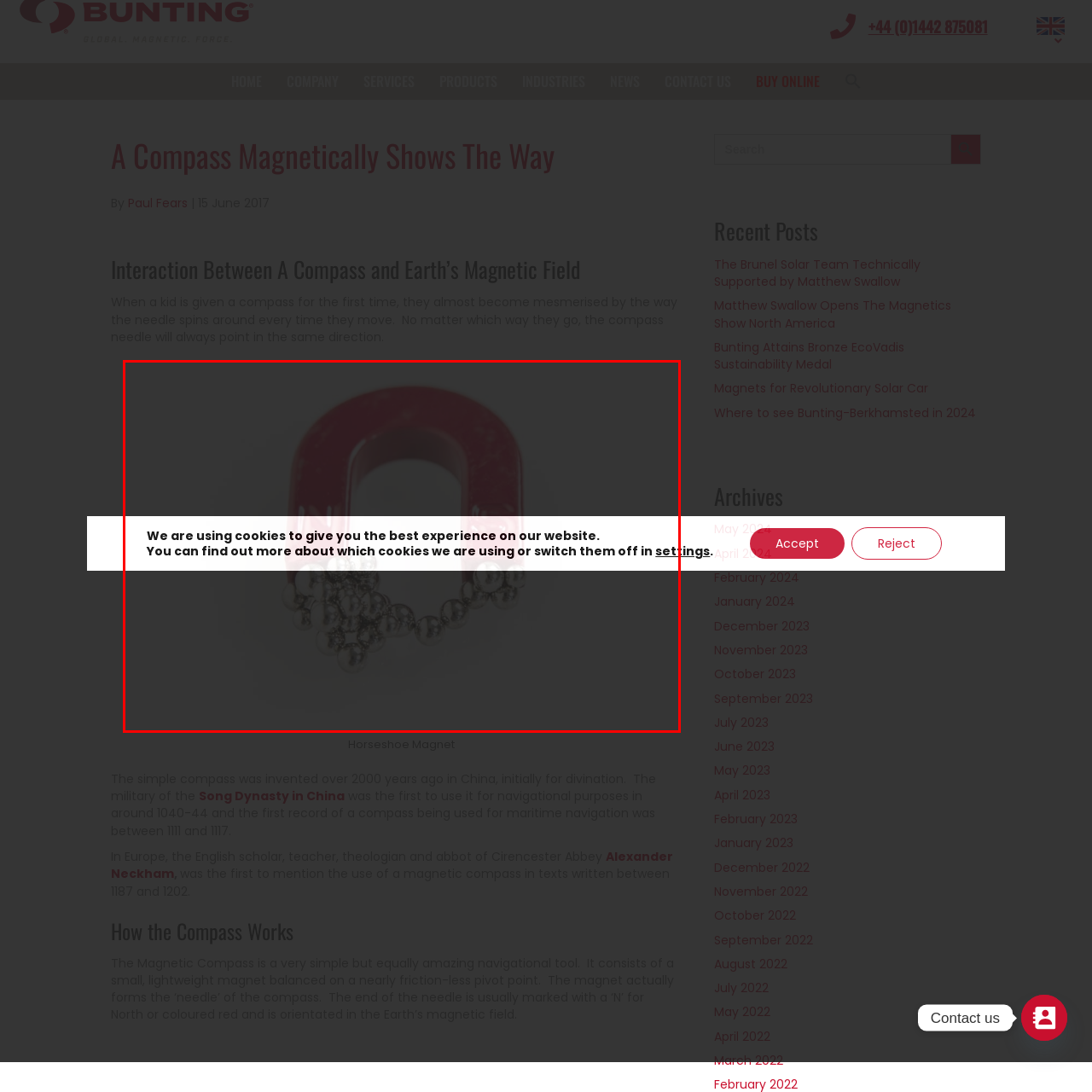Elaborate on the contents of the image highlighted by the red boundary in detail.

The image features a vibrant red horseshoe magnet, prominently displayed against a blurred background. The magnet is adorned with the letters "N" and "S," indicating its north and south poles, essential for understanding its magnetic properties. Surrounding the base of the magnet are several metallic balls, which are attracted to it, visually demonstrating the magnet's ability to attract ferromagnetic materials. This intriguing scene invites viewers to explore the fundamental principles of magnetism and its applications in everyday life, such as navigation and various technological devices.